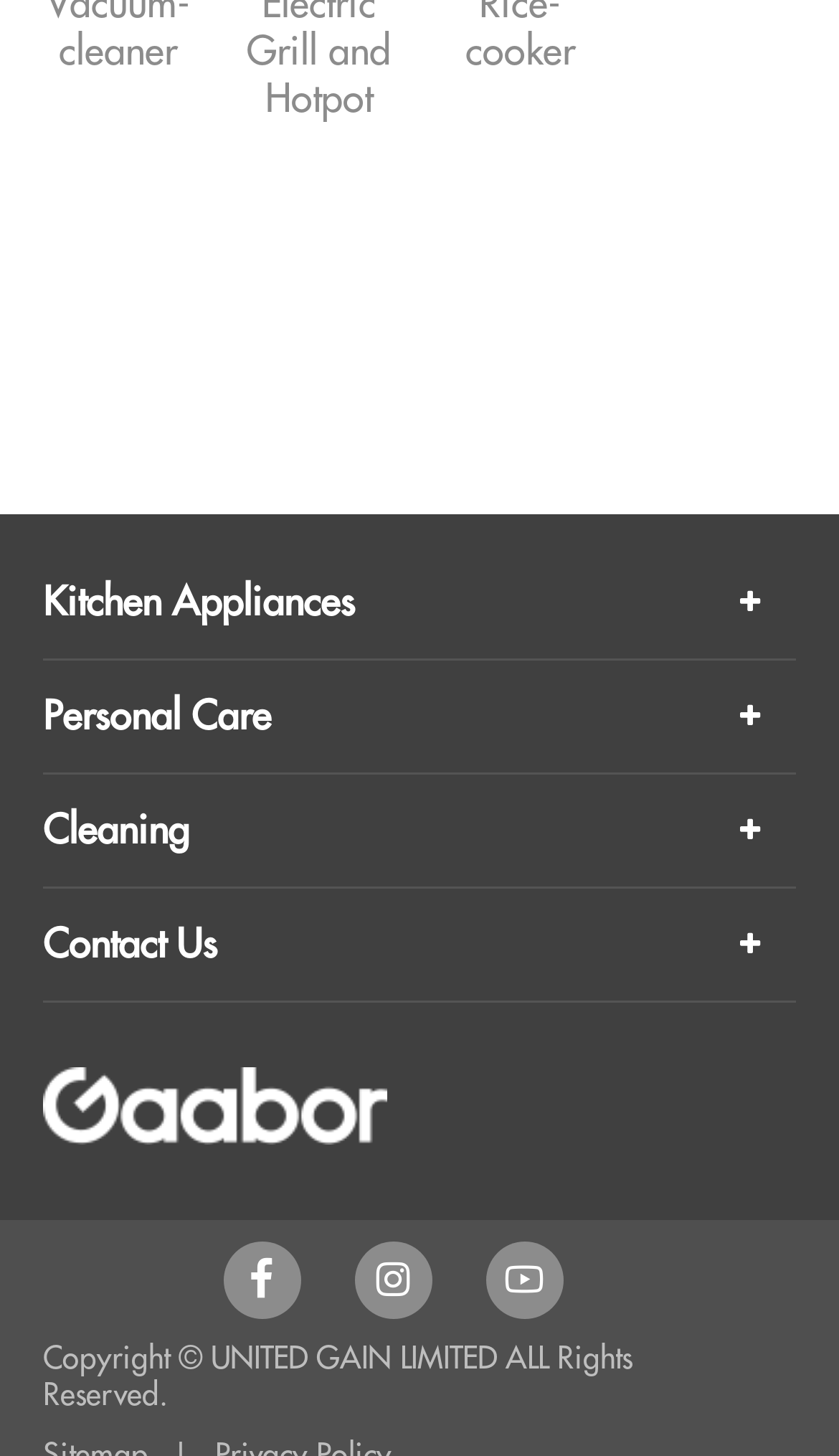Provide the bounding box coordinates of the HTML element this sentence describes: "Kitchen Appliances". The bounding box coordinates consist of four float numbers between 0 and 1, i.e., [left, top, right, bottom].

[0.051, 0.398, 0.423, 0.43]